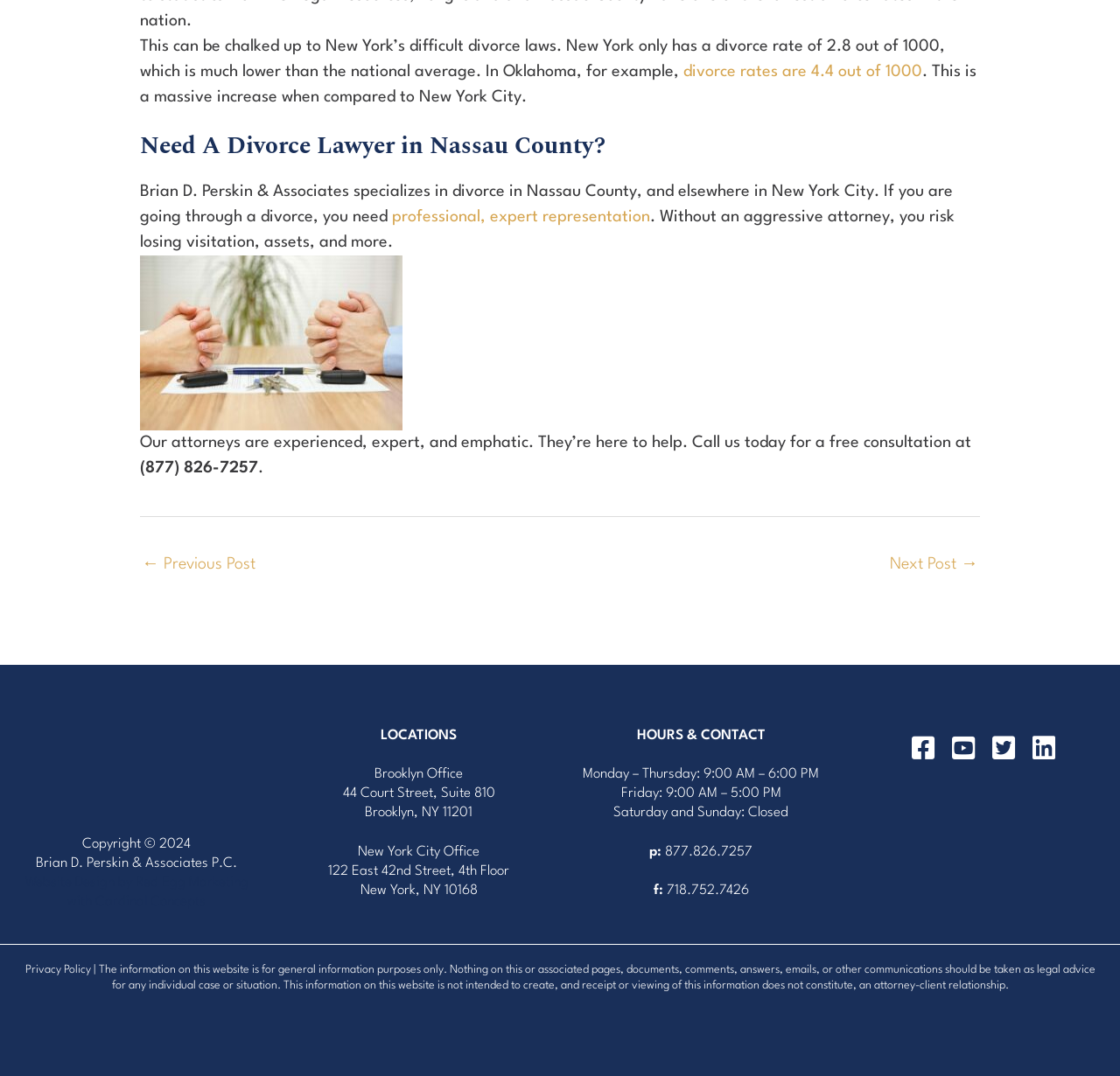Determine the bounding box coordinates for the region that must be clicked to execute the following instruction: "Call the phone number".

[0.125, 0.428, 0.23, 0.442]